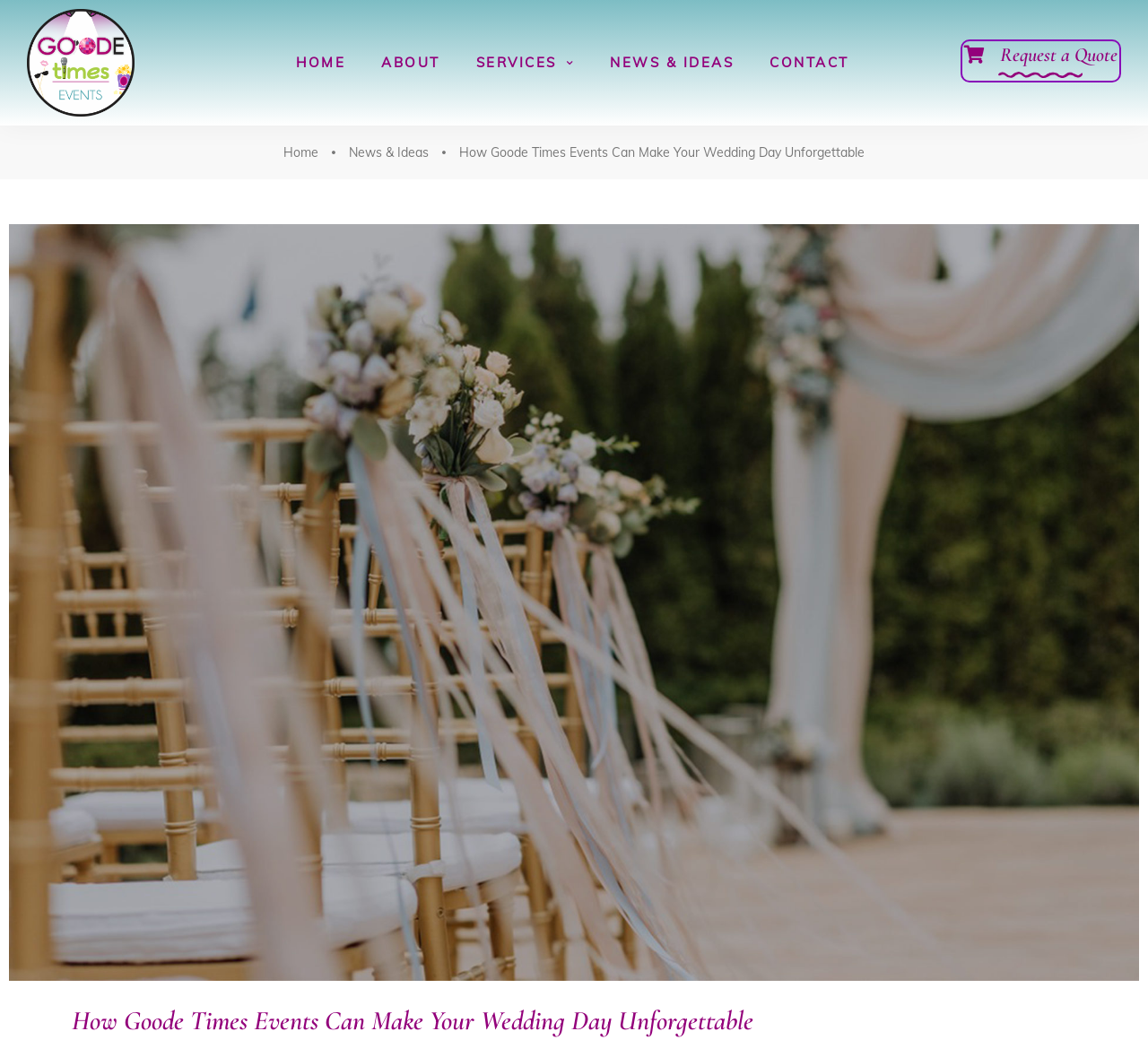Give a one-word or short-phrase answer to the following question: 
What is the logo of the website?

Goode Times Events FINAL LOGO